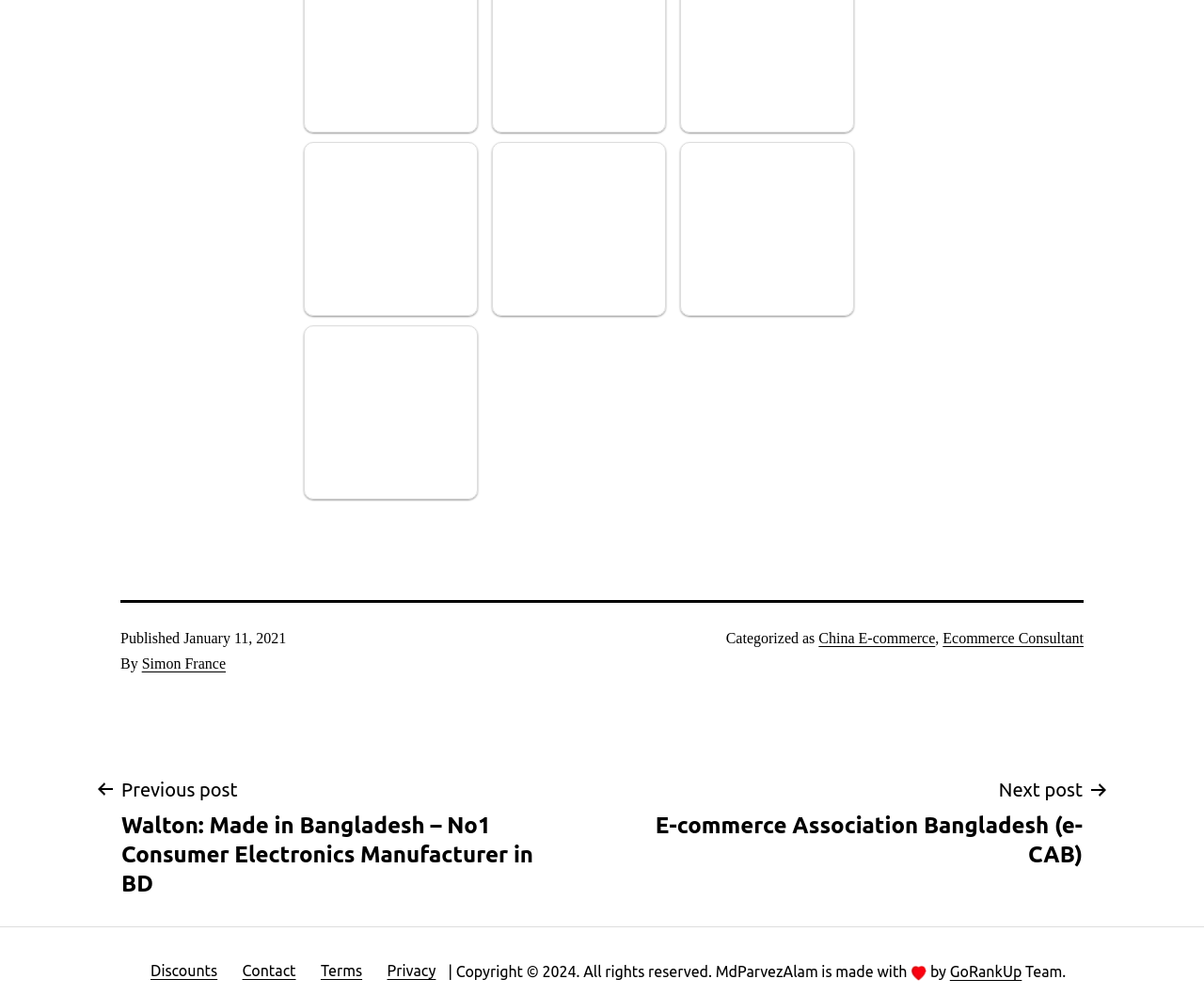Determine the bounding box coordinates of the clickable region to follow the instruction: "Go to previous post".

[0.078, 0.777, 0.492, 0.903]